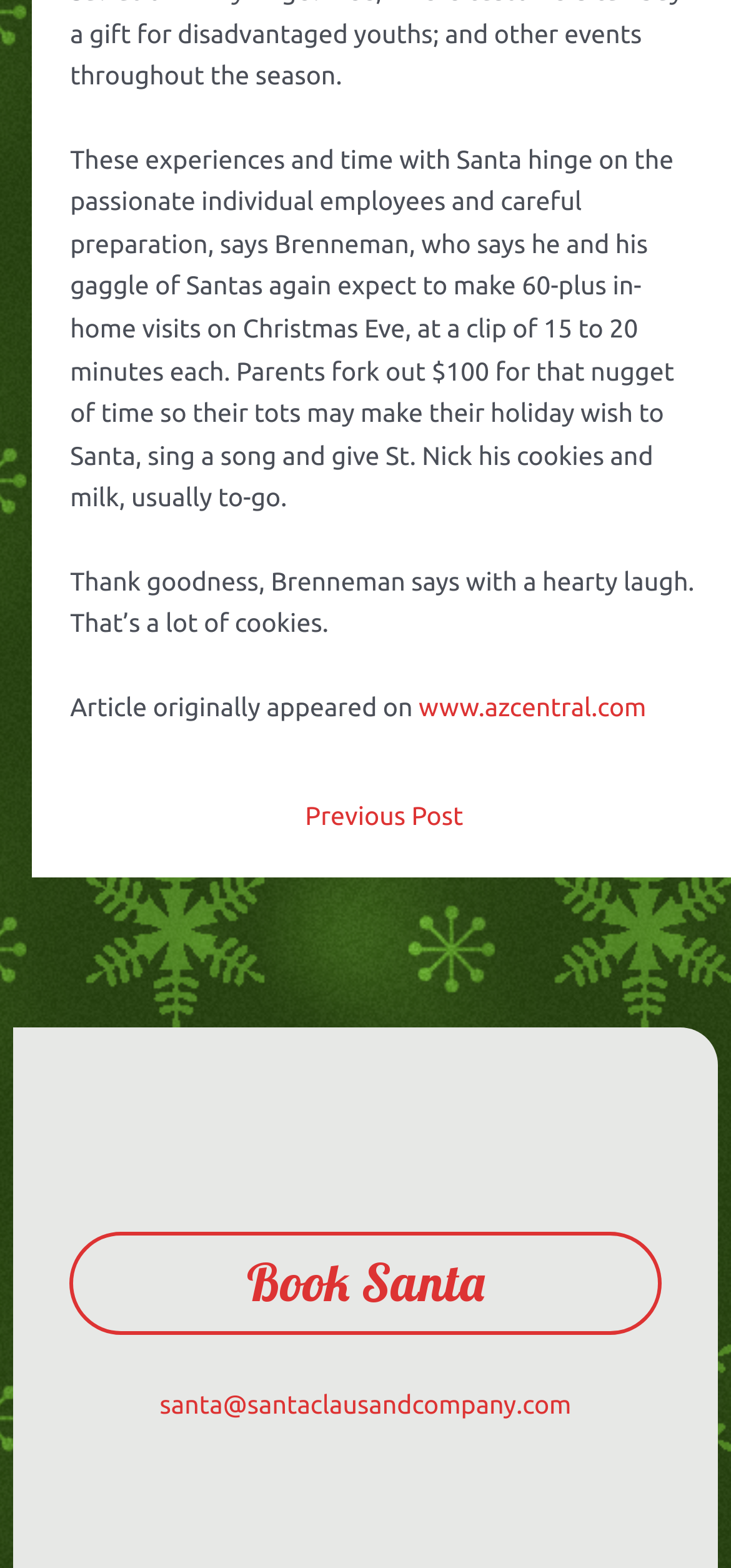What is the purpose of the 'Book Santa' link?
Please provide a single word or phrase in response based on the screenshot.

To book Santa